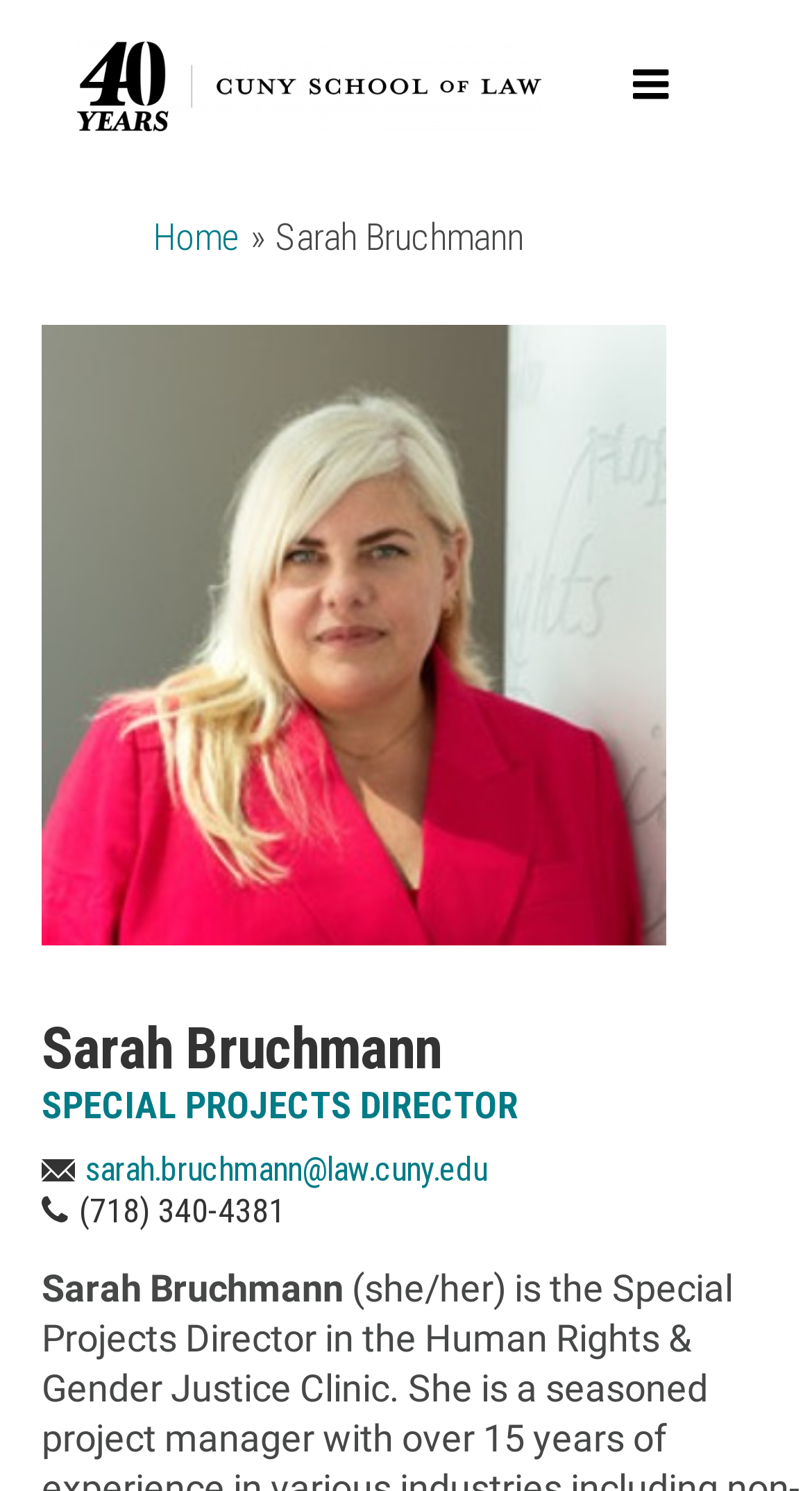What is the logo on the top left of the webpage?
Using the image as a reference, give a one-word or short phrase answer.

40 Years CUNY Law Logo